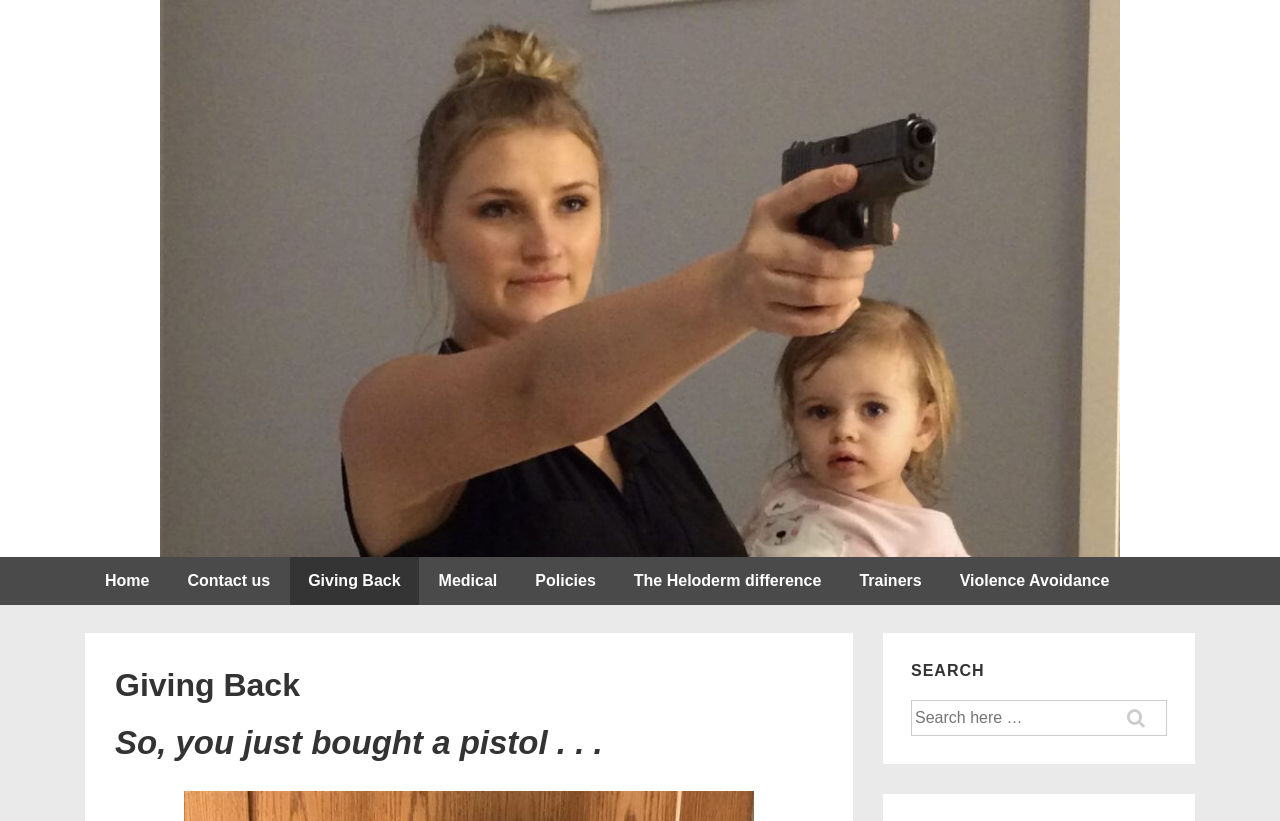Describe all significant elements and features of the webpage.

The webpage is titled "Giving Back – Heloderm LLC" and features a prominent figure element at the top, taking up most of the width and about two-thirds of the height. Below this figure, there is a main navigation menu that spans almost the entire width, containing seven links: "Home", "Contact us", "Giving Back", "Medical", "Policies", "The Heloderm difference", and "Trainers", followed by "Violence Avoidance" at the far right.

On the page, there are three headings. The first, "Giving Back", is located below the navigation menu. The second, "So, you just bought a pistol...", is positioned below the first heading. The third heading, "SEARCH", is placed at the top right corner of the page. Below the "SEARCH" heading, there is a search box with a label "Search for:".

Overall, the webpage has a simple and organized structure, with a clear hierarchy of elements and a prominent figure at the top.